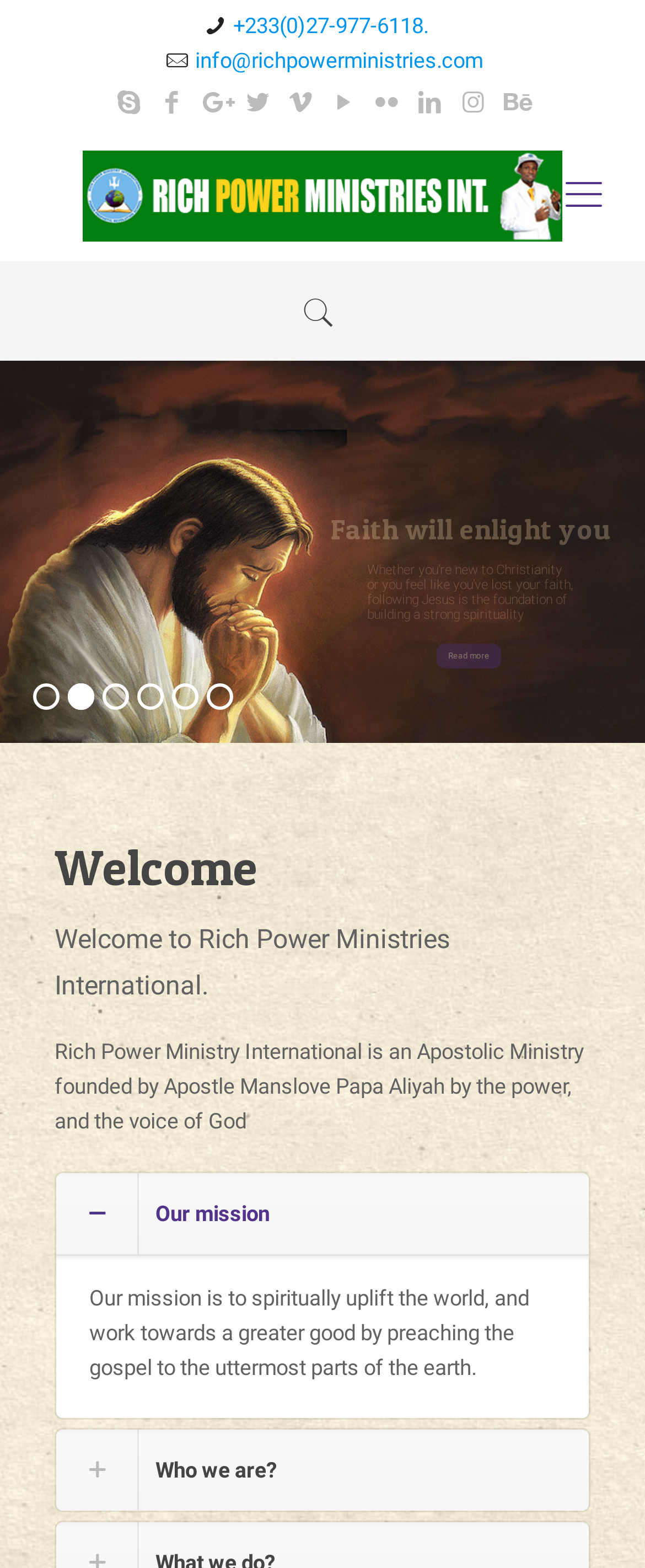What is the phone number of Rich Power Ministries International?
Refer to the image and provide a concise answer in one word or phrase.

+233(0)27-977-6118